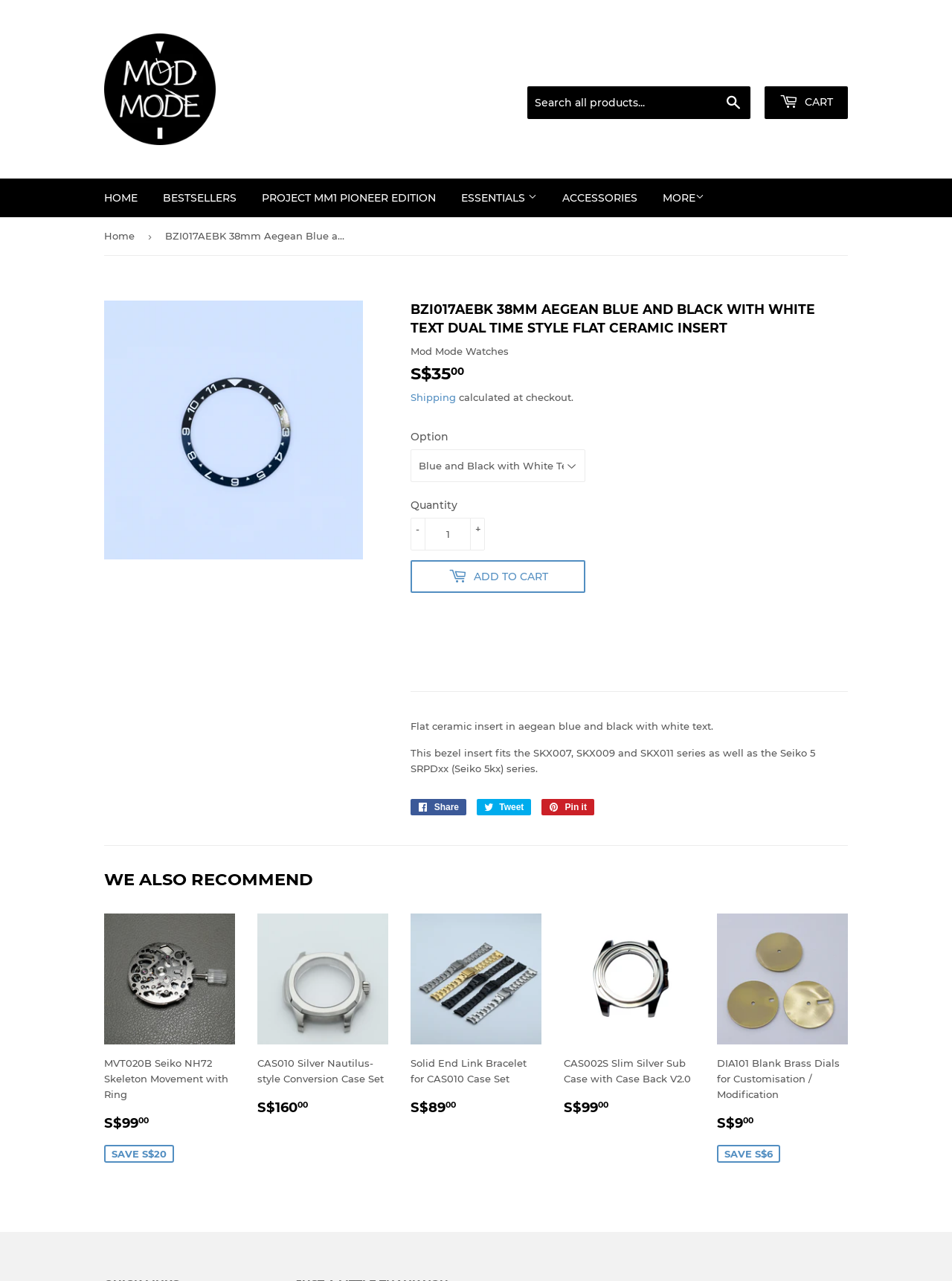Can you provide the bounding box coordinates for the element that should be clicked to implement the instruction: "Sign in"?

[0.752, 0.049, 0.783, 0.057]